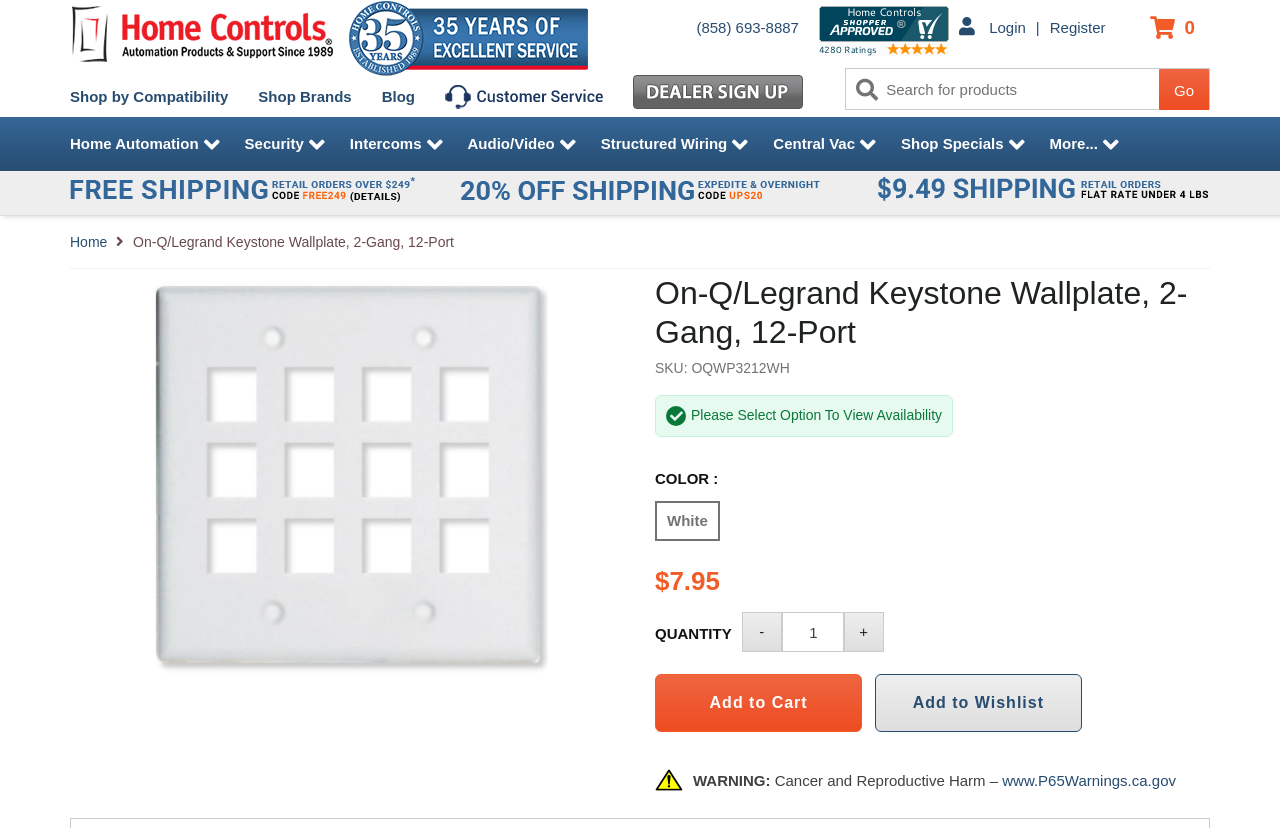Using the provided element description, identify the bounding box coordinates as (top-left x, top-left y, bottom-right x, bottom-right y). Ensure all values are between 0 and 1. Description: More...

[0.812, 0.126, 0.882, 0.191]